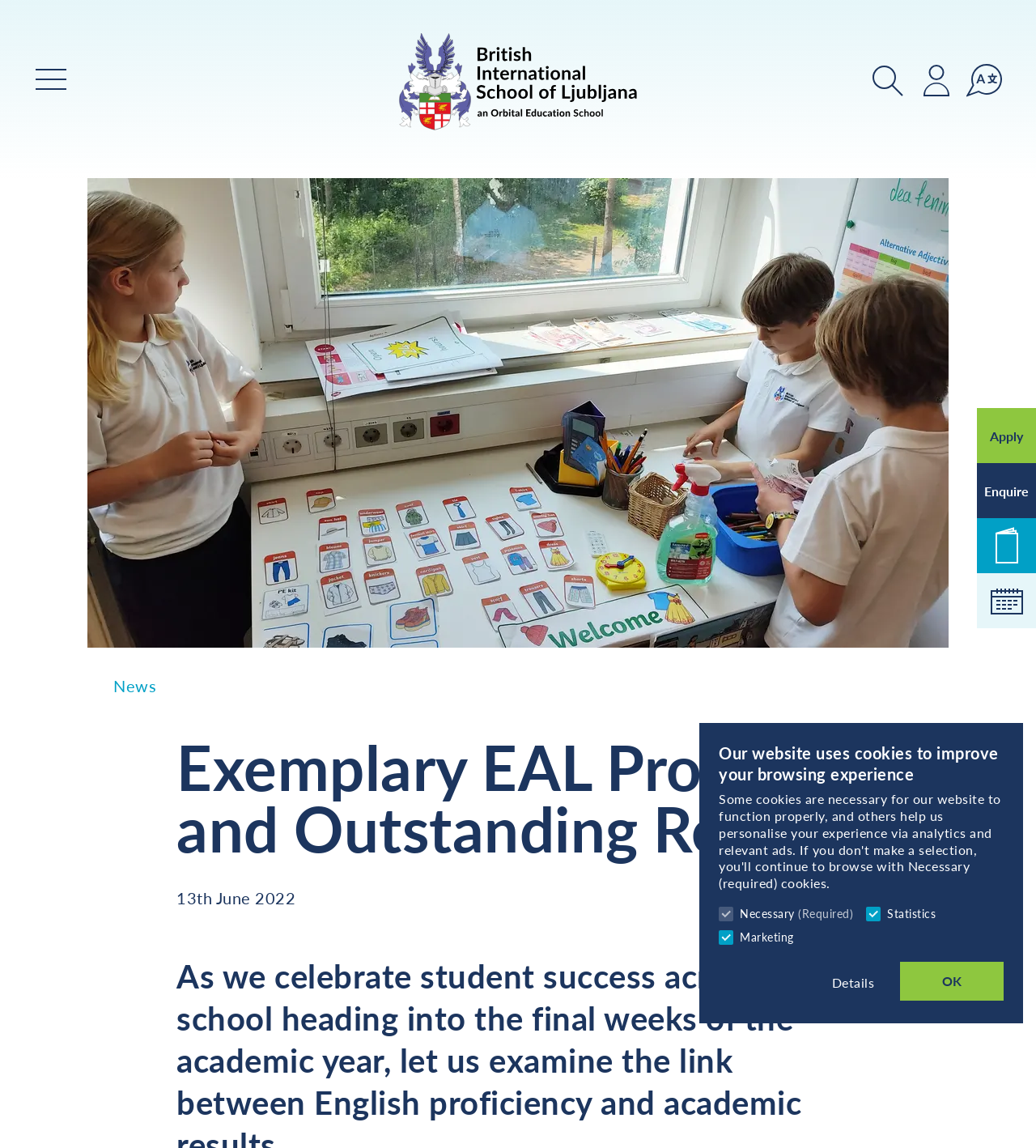What type of image is displayed on the webpage?
Please provide a single word or phrase based on the screenshot.

EAL results